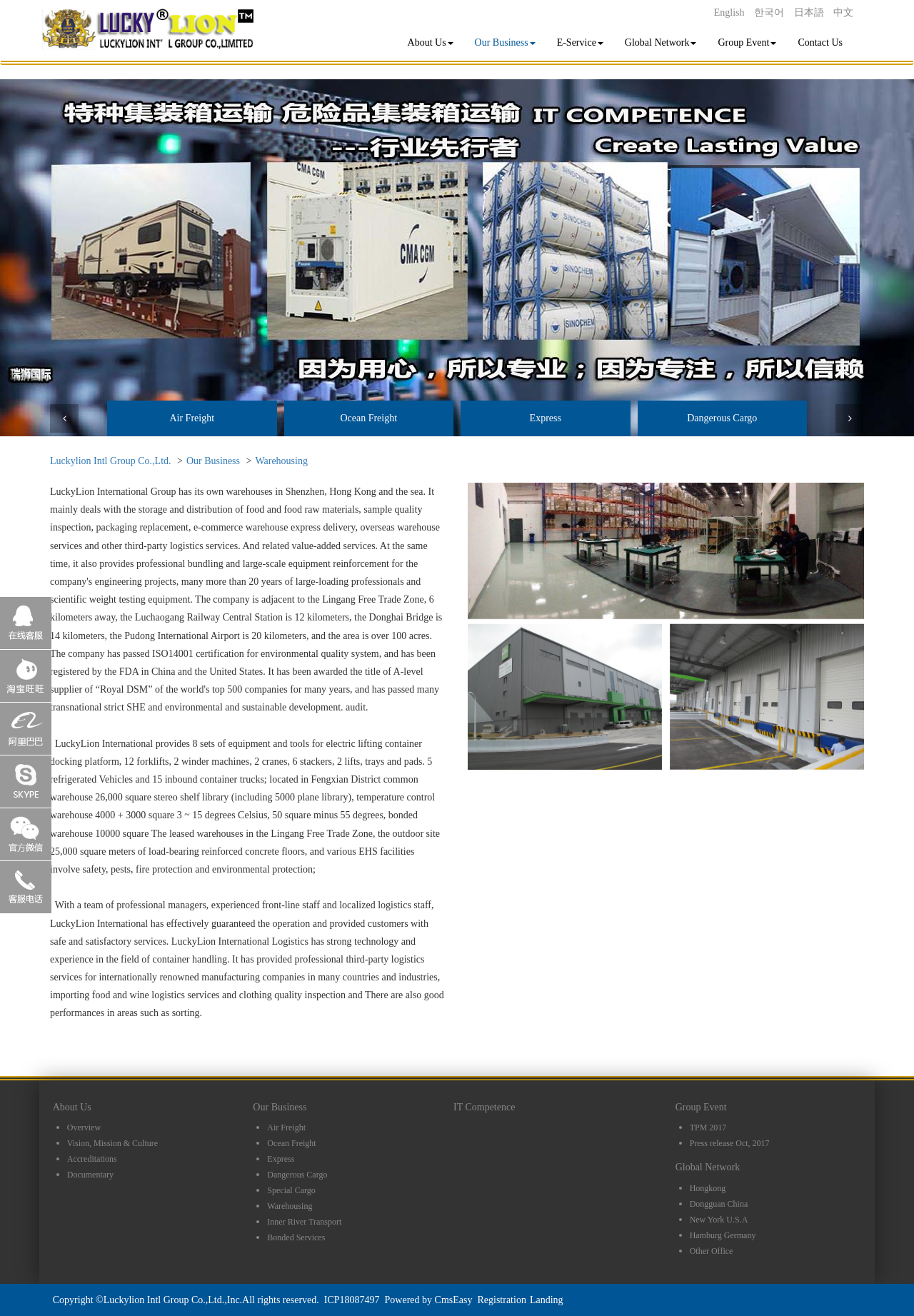Provide the bounding box coordinates of the section that needs to be clicked to accomplish the following instruction: "Select the 'English' language option."

[0.781, 0.005, 0.814, 0.014]